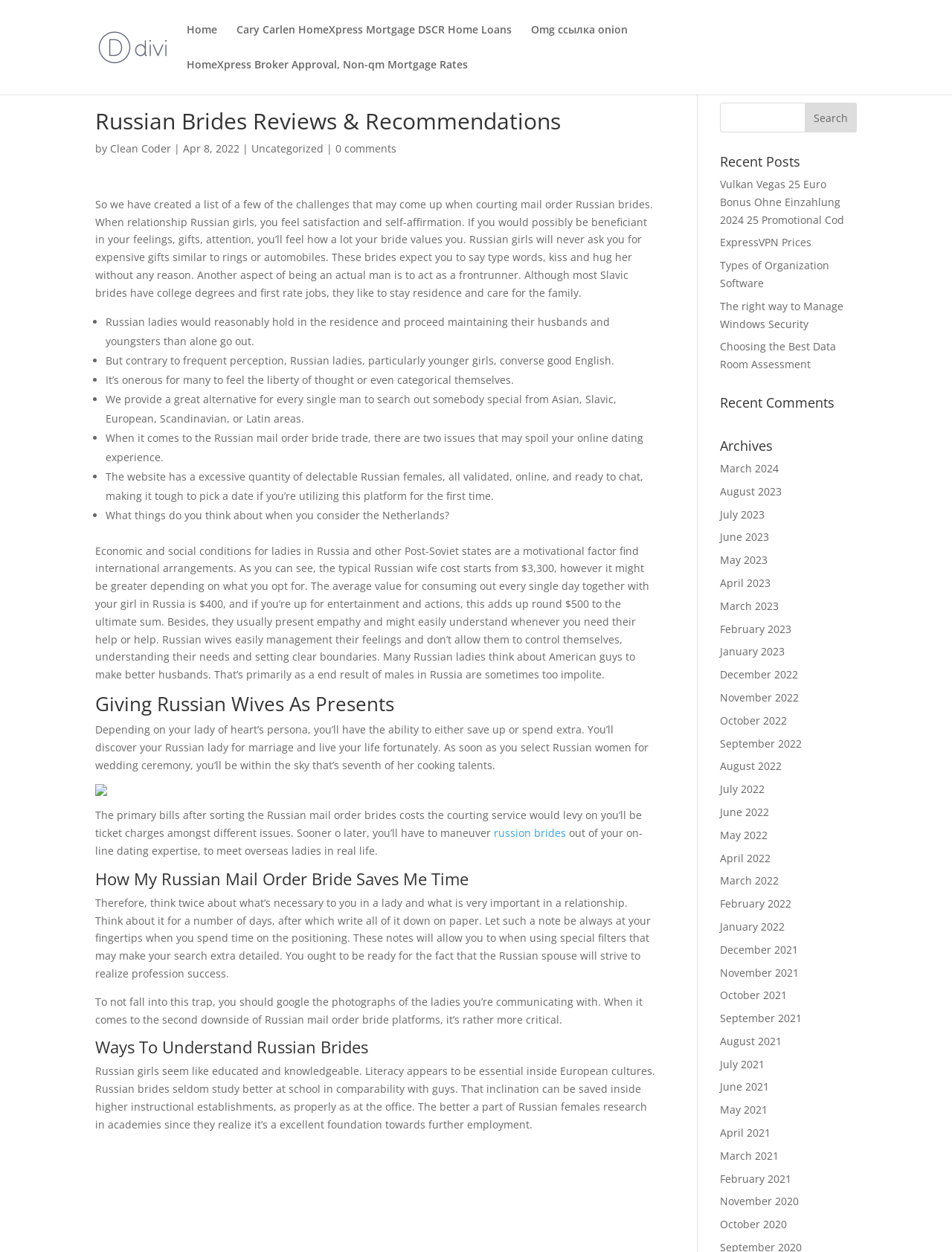Please give a one-word or short phrase response to the following question: 
What is the date of the latest article?

Apr 8, 2022